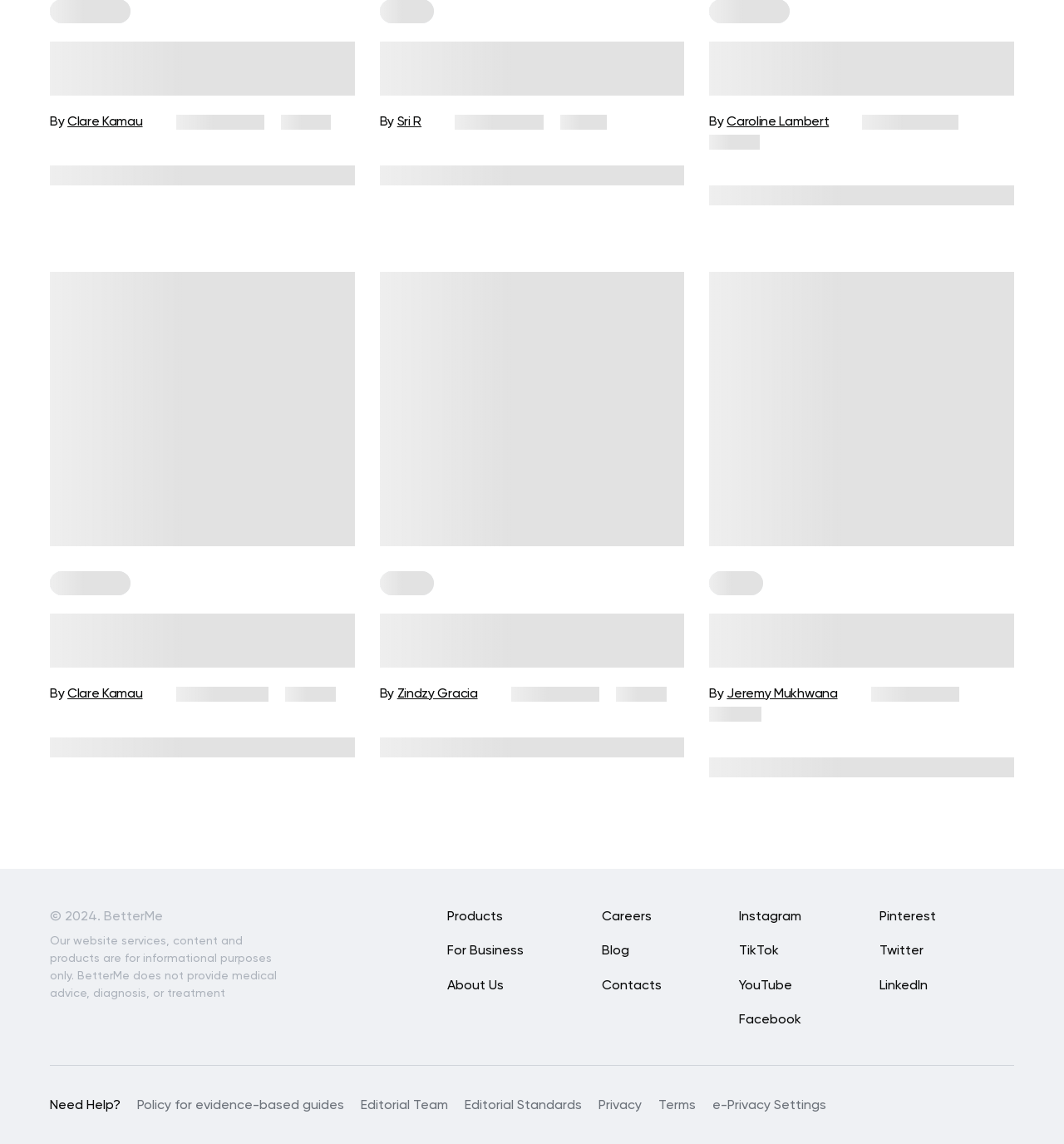Please locate the bounding box coordinates of the region I need to click to follow this instruction: "Read the article about Wall Pilates Workouts".

[0.047, 0.036, 0.333, 0.083]